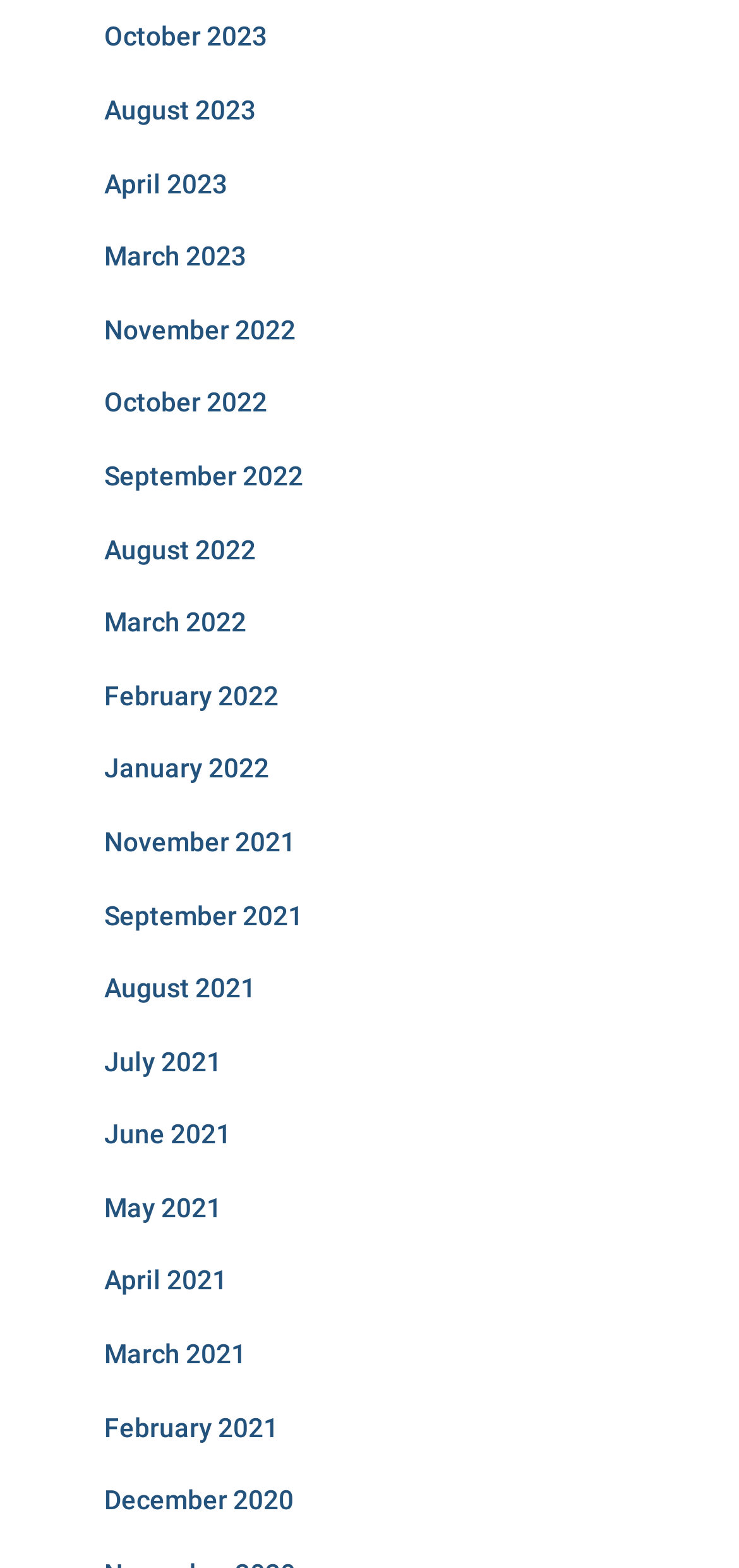Please determine the bounding box coordinates of the element to click on in order to accomplish the following task: "view August 2022". Ensure the coordinates are four float numbers ranging from 0 to 1, i.e., [left, top, right, bottom].

[0.141, 0.34, 0.346, 0.36]